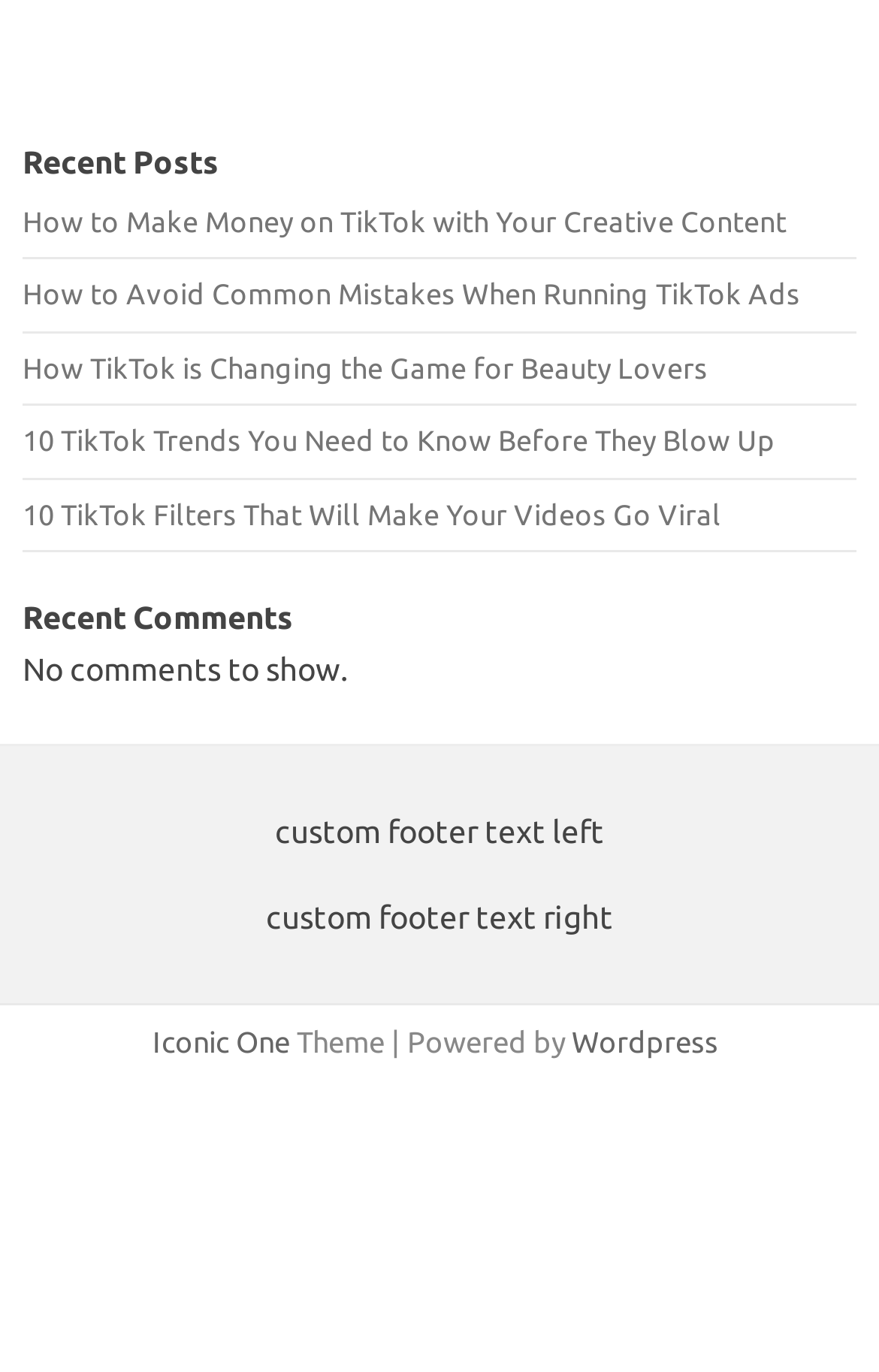Given the element description Iconic One, predict the bounding box coordinates for the UI element in the webpage screenshot. The format should be (top-left x, top-left y, bottom-right x, bottom-right y), and the values should be between 0 and 1.

[0.173, 0.747, 0.329, 0.77]